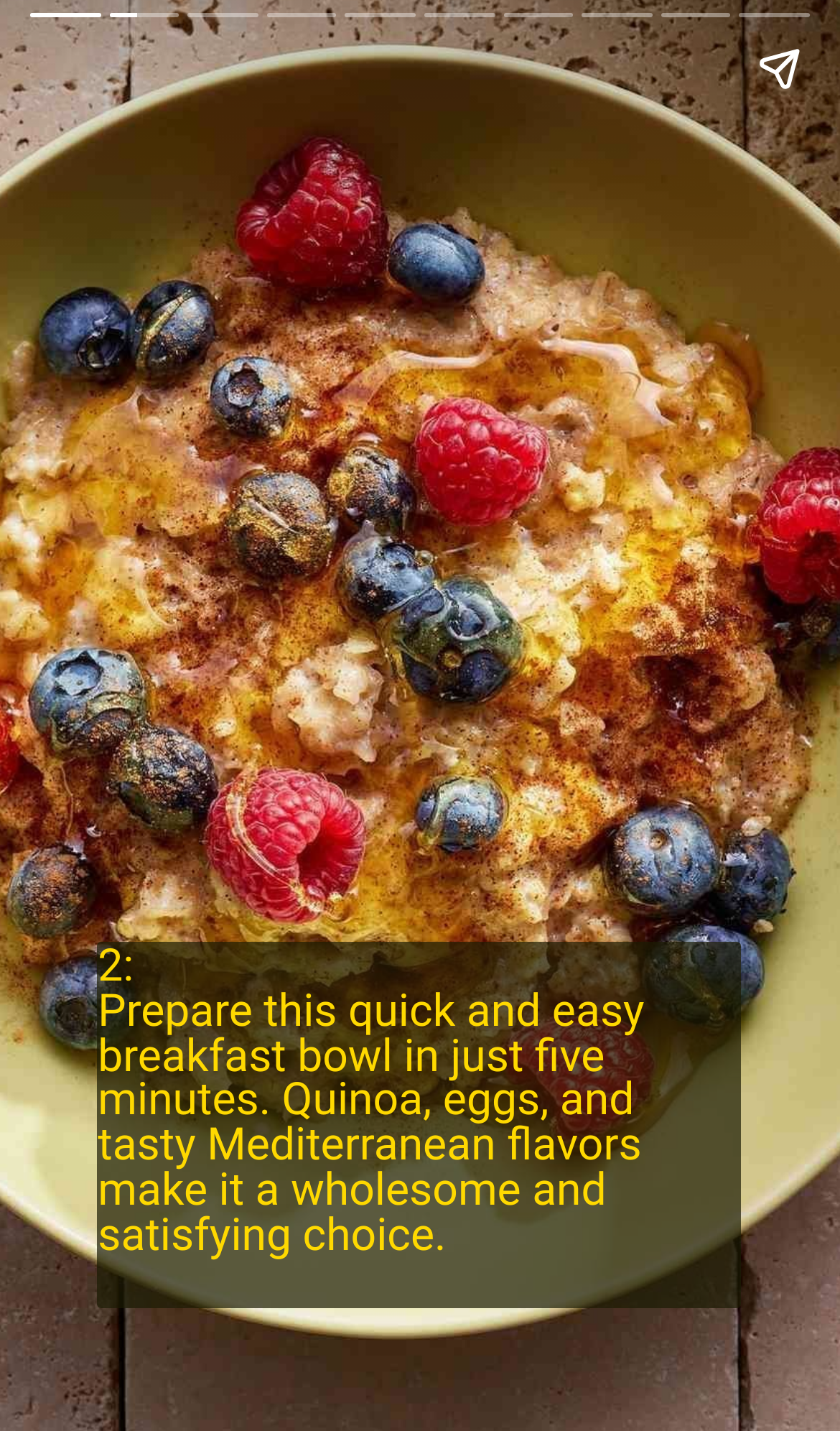Please respond to the question with a concise word or phrase:
How many minutes does it take to prepare the breakfast bowl?

Five minutes